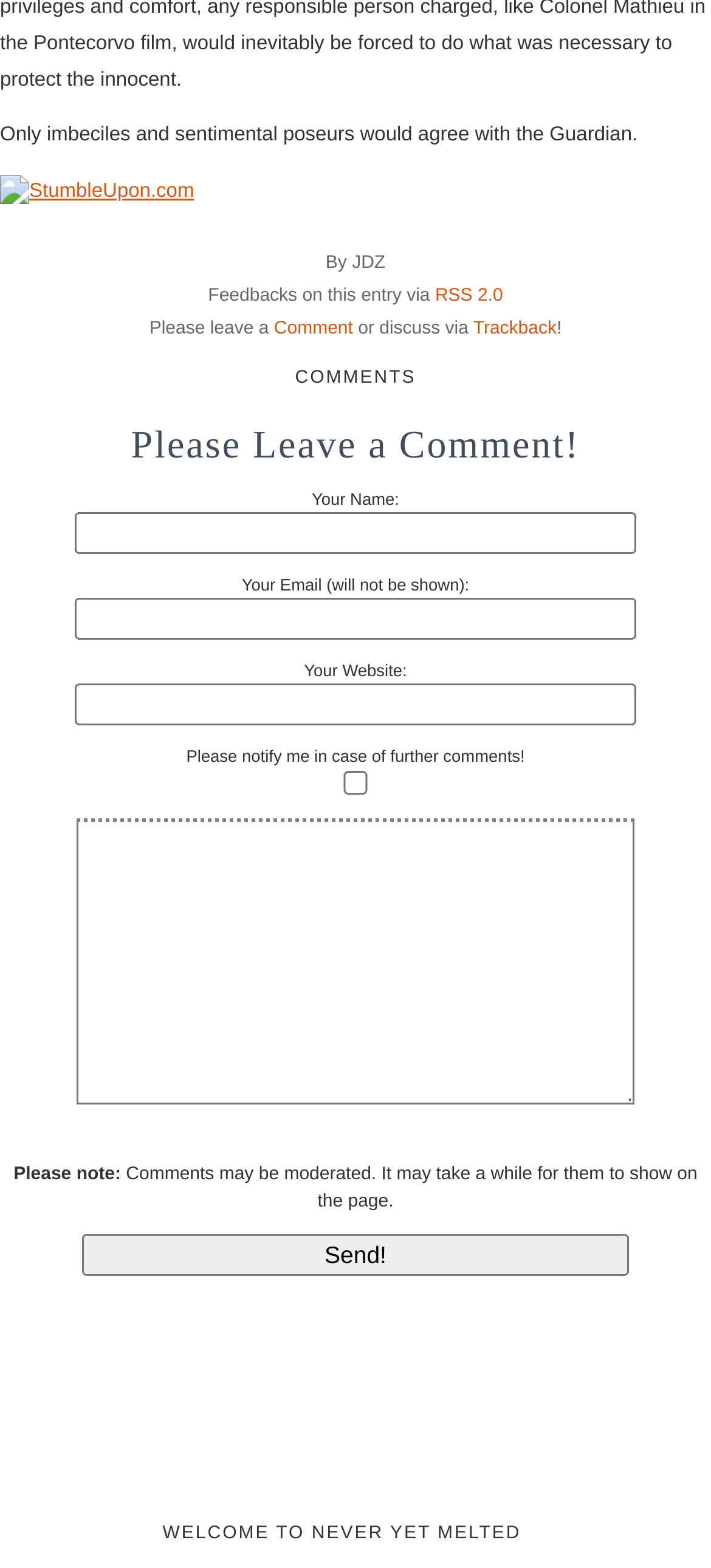Predict the bounding box of the UI element that fits this description: "RSS 2.0".

[0.612, 0.182, 0.707, 0.195]